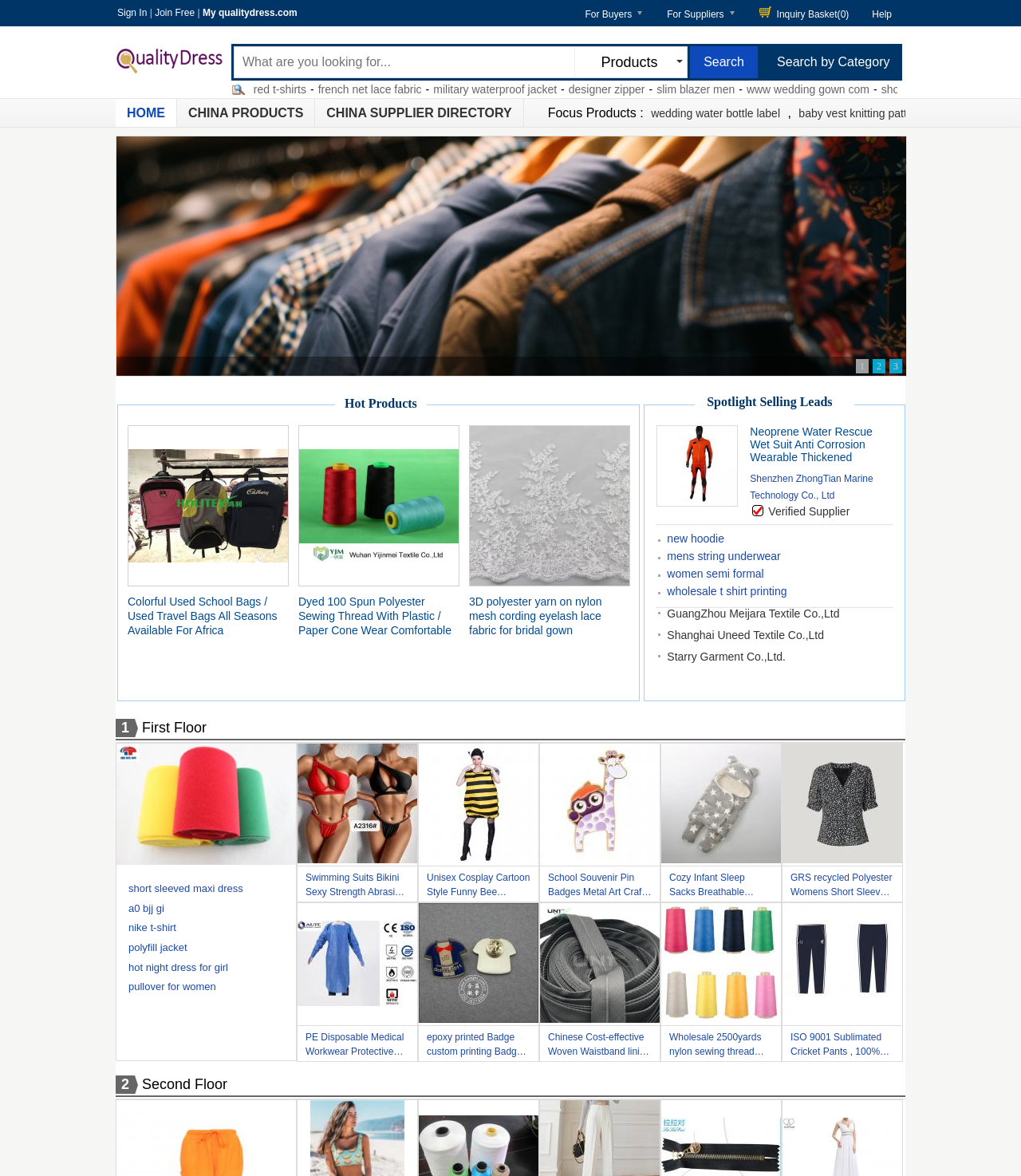Summarize the webpage comprehensively, mentioning all visible components.

This webpage is a platform for finding reliable China suppliers and manufacturers, as indicated by the meta description. At the top of the page, there is a layout table with two rows. The first row contains three layout table cells, with the left cell having links to "Sign In", "Join Free", and "My qualitydress.com". The middle cell has links to "For Buyers", "For Suppliers", "Inquiry Basket(0)", and "Help". The right cell has a link to "qualitydress.com" with an accompanying image.

Below this, there is a search bar with a text box and a "Search" button. The search bar is accompanied by a list of suggested search terms, including "wedding candelabra", "red t-shirts", and "french net lace fabric". To the right of the search bar, there is a link to "Search by Category".

Underneath, there are three main sections. The first section has a heading "Focus Products" and lists several products, including "wedding water bottle label" and "baby vest knitting pattern". The second section has a heading "Hot Products" and displays several product images with accompanying links. The third section has a heading "Spotlight Selling Leads" and lists several products with images and links.

On the right side of the page, there are several links to suppliers, including "Shenzhen ZhongTian Marine Technology Co., Ltd" and "GuangZhou Meijara Textile Co.,Ltd". There are also links to various products, such as "new hoodie" and "wholesale t shirt printing".

At the bottom of the page, there is a section with a heading "First Floor" and lists several products with images and links.